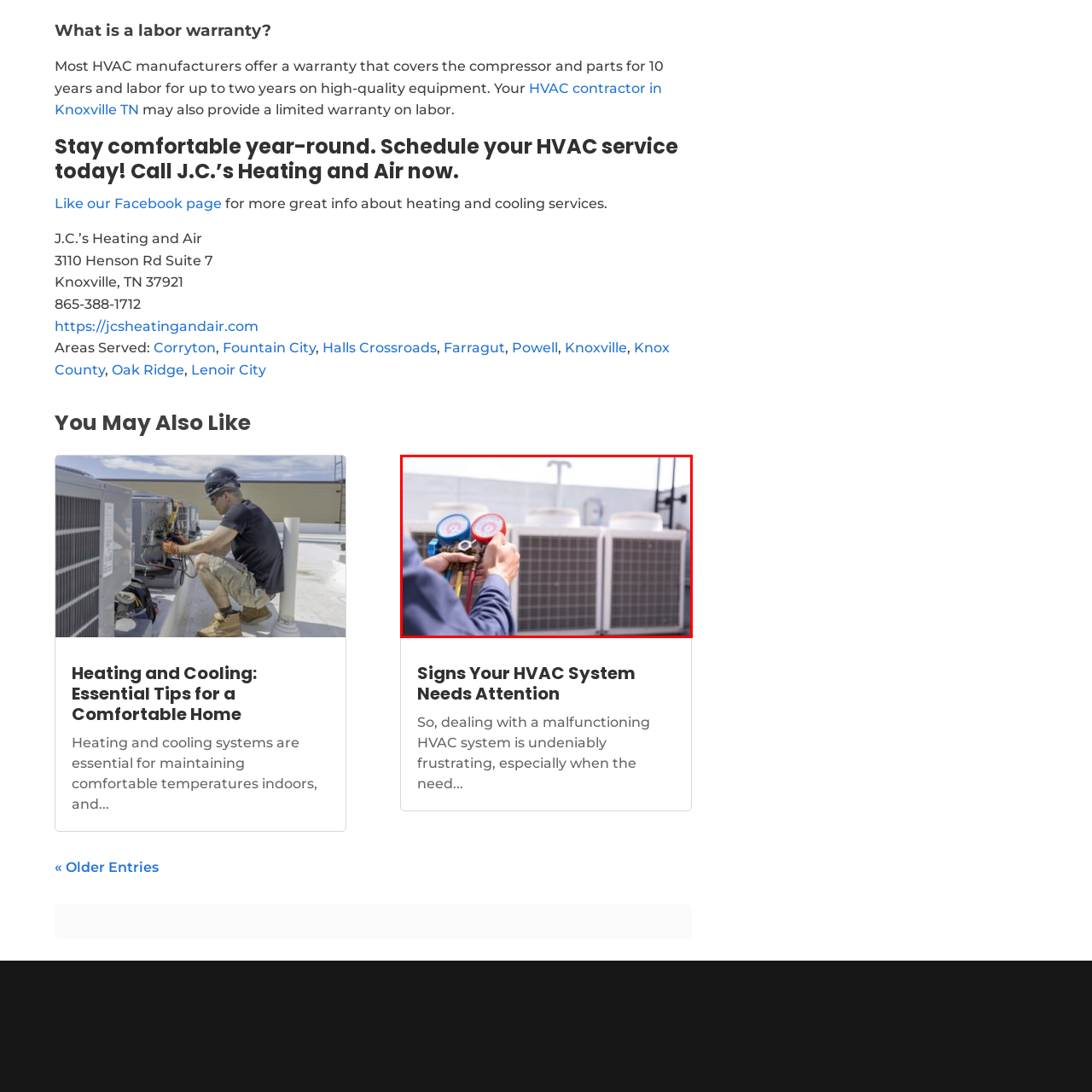Generate a detailed description of the image highlighted within the red border.

In this image, a technician is holding manifold gauges, which are essential tools for diagnosing and servicing HVAC systems. The gauges are prominently displayed in the foreground, featuring red and blue dials, indicating the pressure levels of refrigerants in the system. Behind the technician, several large outdoor air conditioning units are visible, suggesting that the technician is conducting maintenance or repairs on a cooling system. The scene reflects the crucial role of HVAC professionals in ensuring the proper functionality and efficiency of heating and cooling equipment, which is essential for comfortable indoor environments.